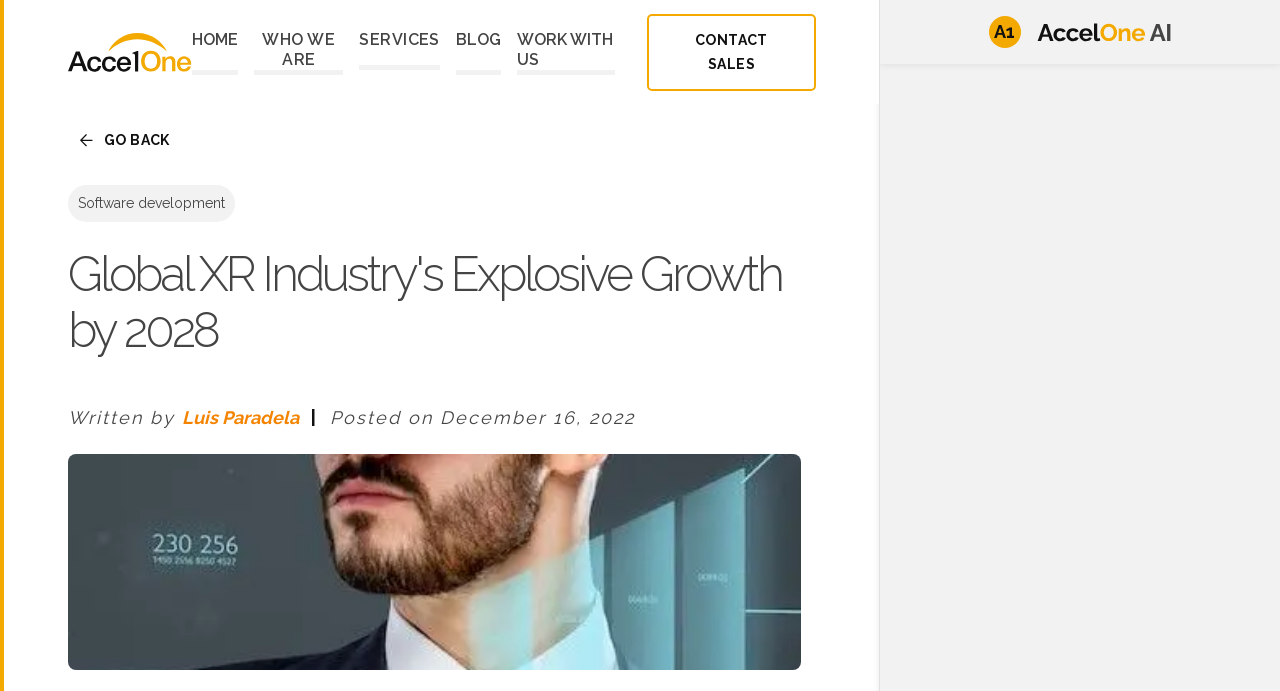Generate a comprehensive description of the webpage content.

The webpage is about AccelOne's analysis of the projected 10x growth of the global XR (Extended Reality) industry by 2028. 

At the top left corner, there is a logo link and an image of the logo. Next to it, there are several navigation links, including "HOME", "WHO WE ARE", "SERVICES", "BLOG", and "WORK WITH US", which are aligned horizontally. 

On the right side of the navigation links, there is a "CONTACT SALES" button. Below the navigation links, there is a "GO BACK" button with a small image to its right. 

The main content of the webpage starts with a heading that reads "Global XR Industry's Explosive Growth by 2028". Below the heading, there is a link to "Software development". 

The author information is displayed below, including the text "Written by", a link to the author's name "Luis Paradela", a separator, and the posting date "December 16, 2022". 

A large header image takes up most of the remaining space on the webpage. At the bottom right corner, there are two small images, one with the text "A1" and another without any description.